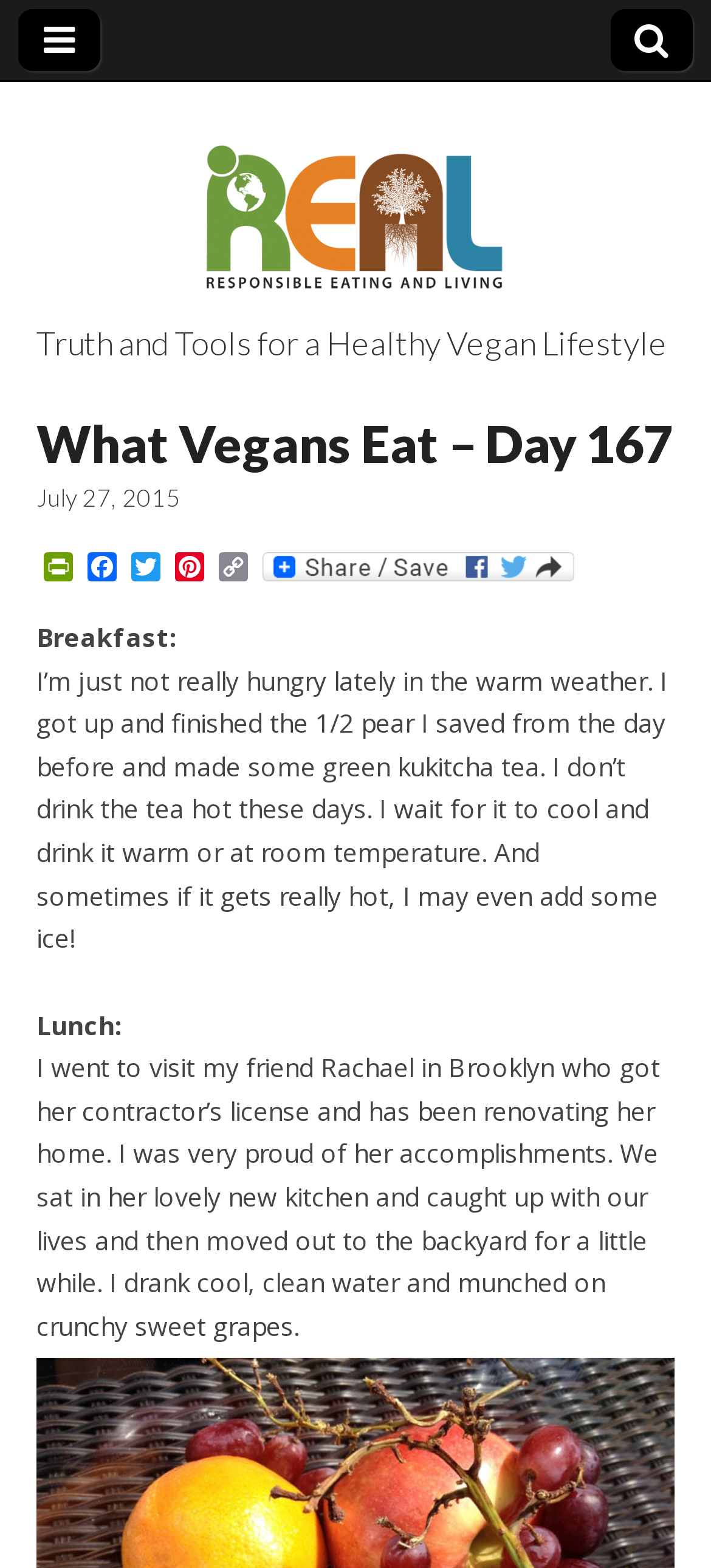Give a short answer using one word or phrase for the question:
What fruit did the author eat for breakfast?

Pear